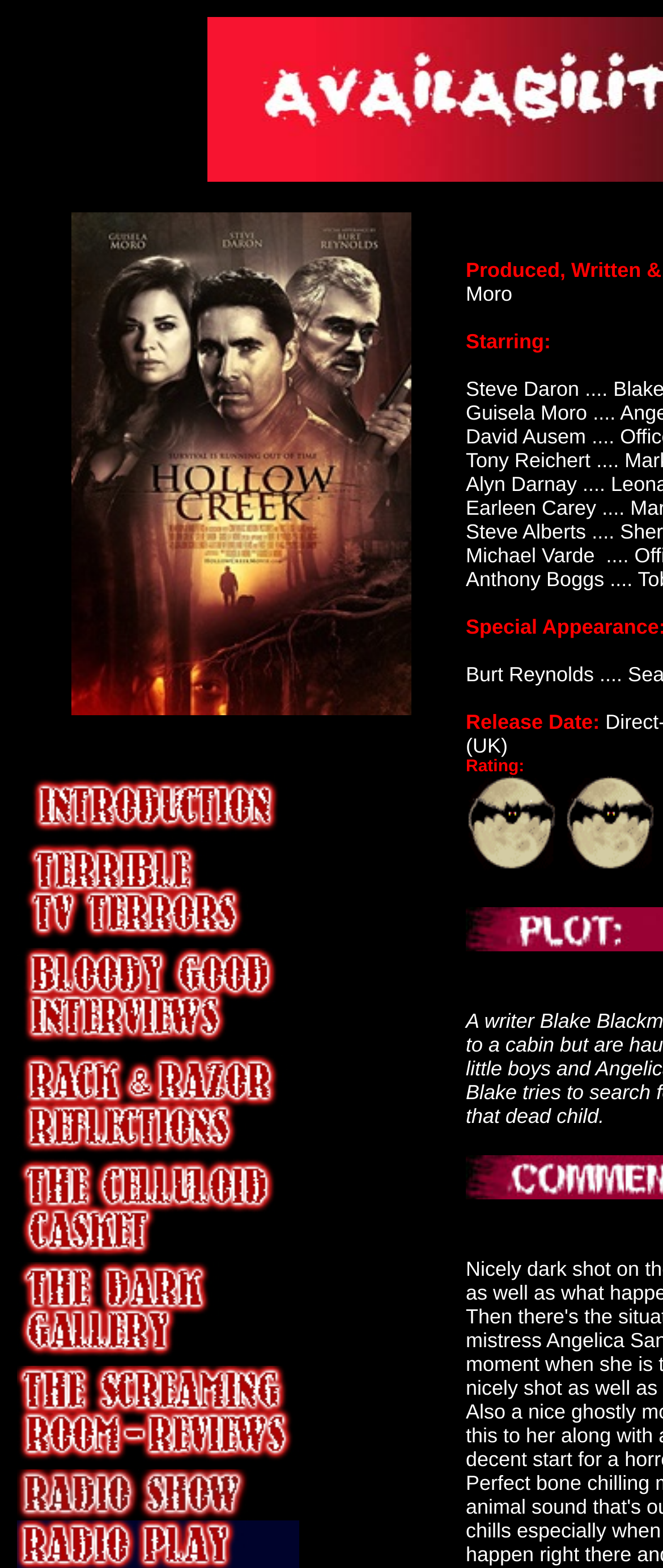What is the text above the Release Date?
Based on the image, provide your answer in one word or phrase.

Guisela Moro